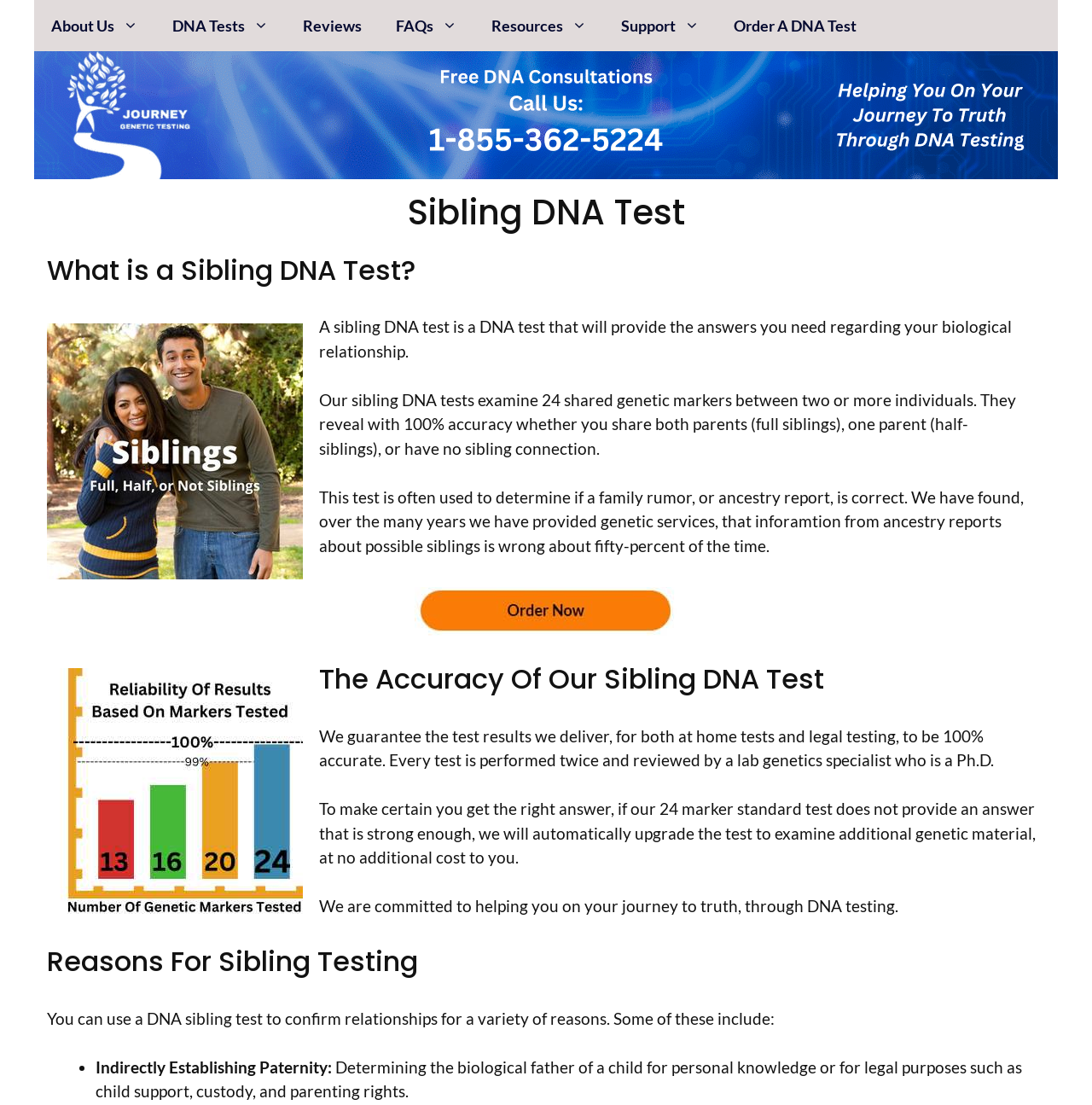Observe the image and answer the following question in detail: Why would someone use a DNA sibling test?

According to the webpage, a DNA sibling test can be used to confirm relationships for a variety of reasons, including indirectly establishing paternity, determining the biological father of a child for personal knowledge or for legal purposes such as child support, custody, and parenting rights.